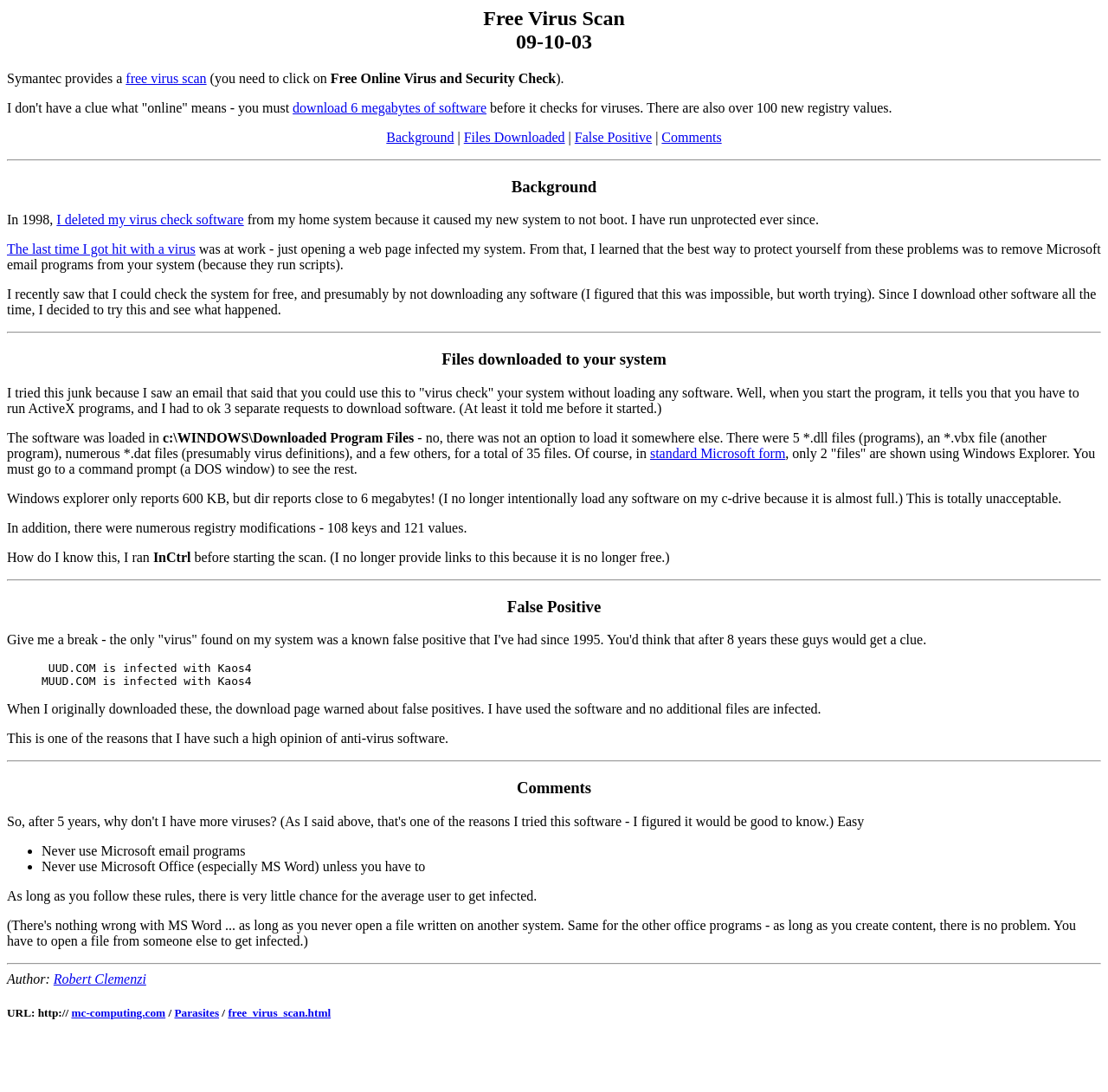Kindly determine the bounding box coordinates for the area that needs to be clicked to execute this instruction: "Click on 'Background'".

[0.349, 0.119, 0.41, 0.132]